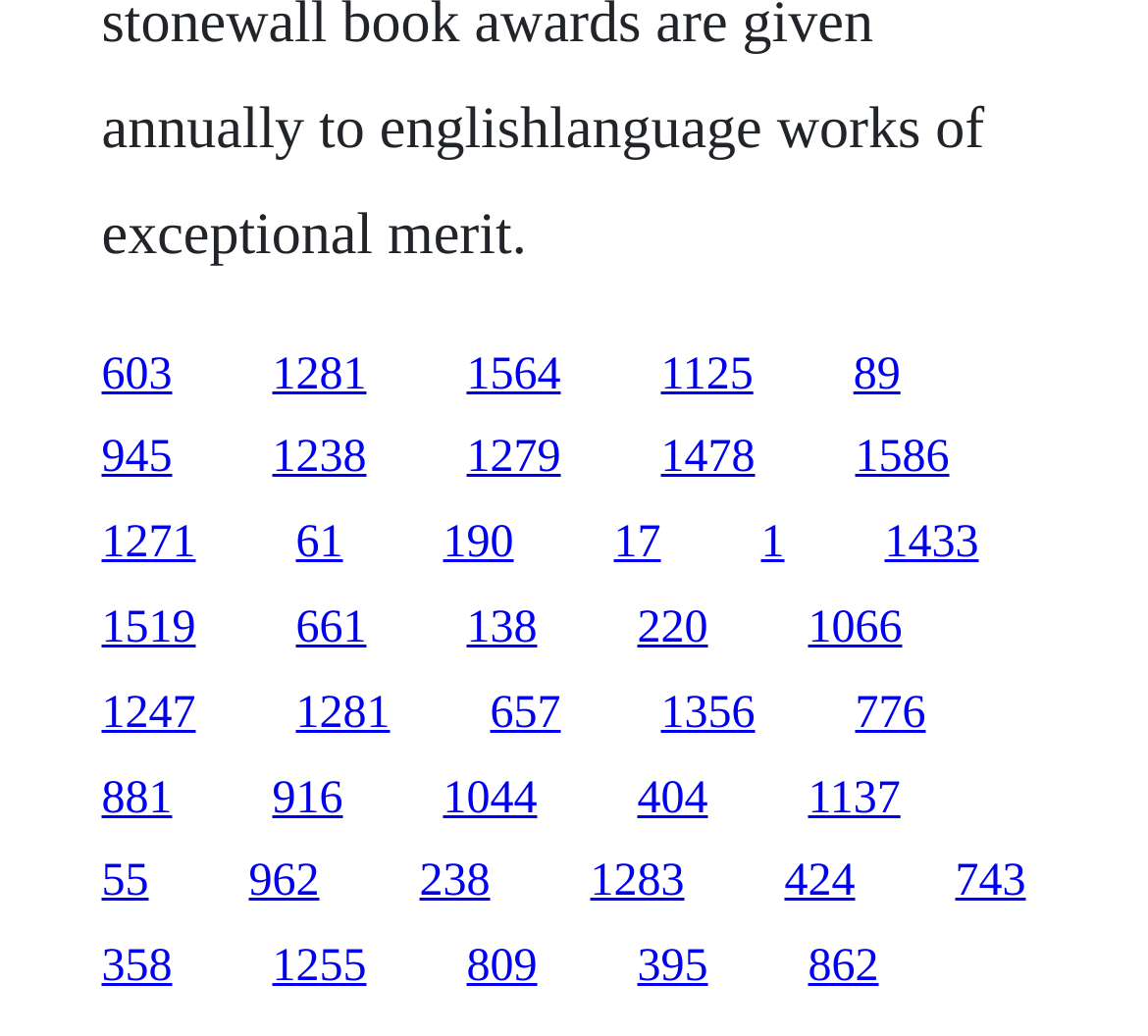Determine the coordinates of the bounding box that should be clicked to complete the instruction: "go to the ninth link". The coordinates should be represented by four float numbers between 0 and 1: [left, top, right, bottom].

[0.088, 0.501, 0.171, 0.549]